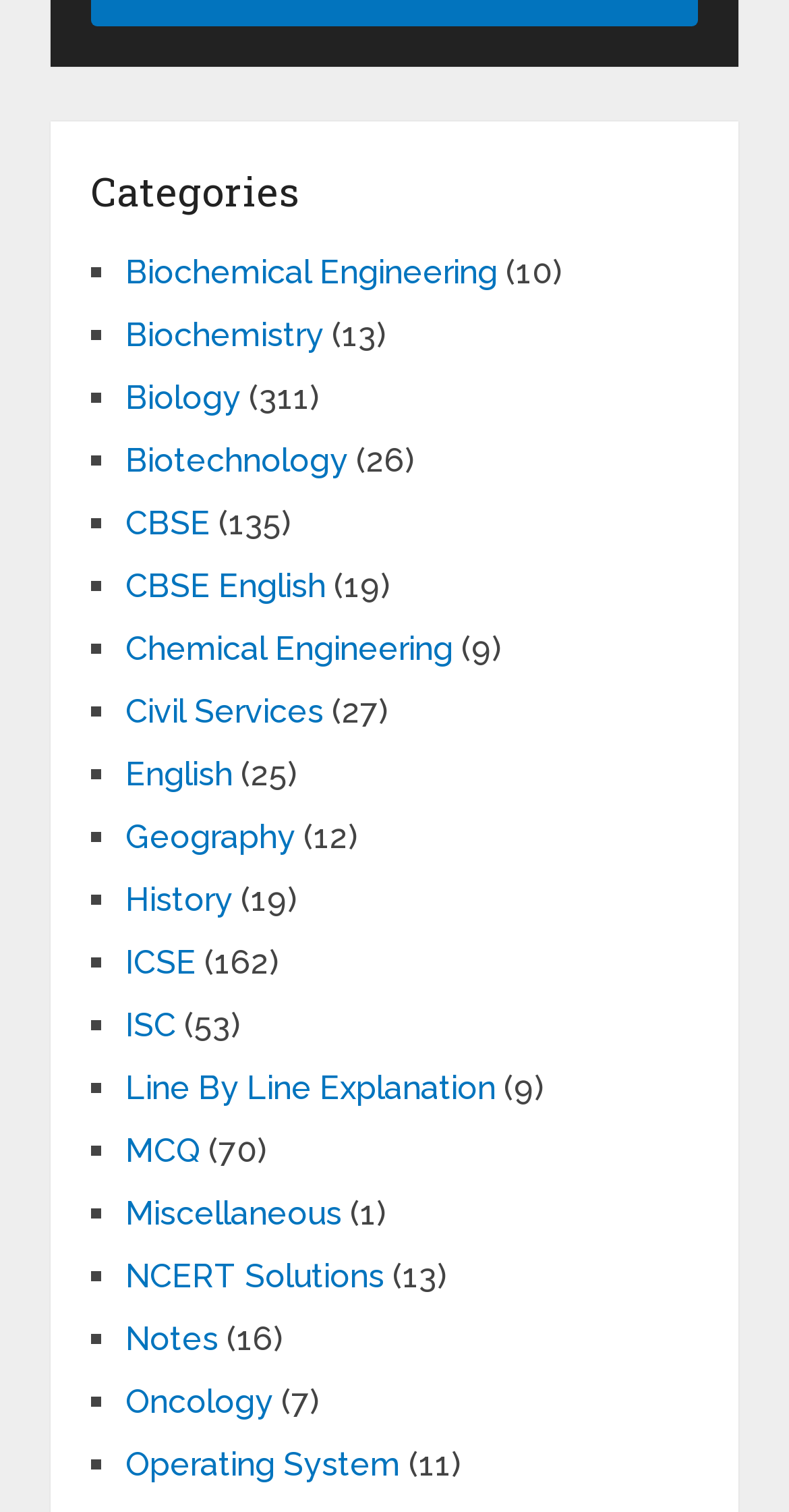What is the first category listed? Based on the screenshot, please respond with a single word or phrase.

Biochemical Engineering